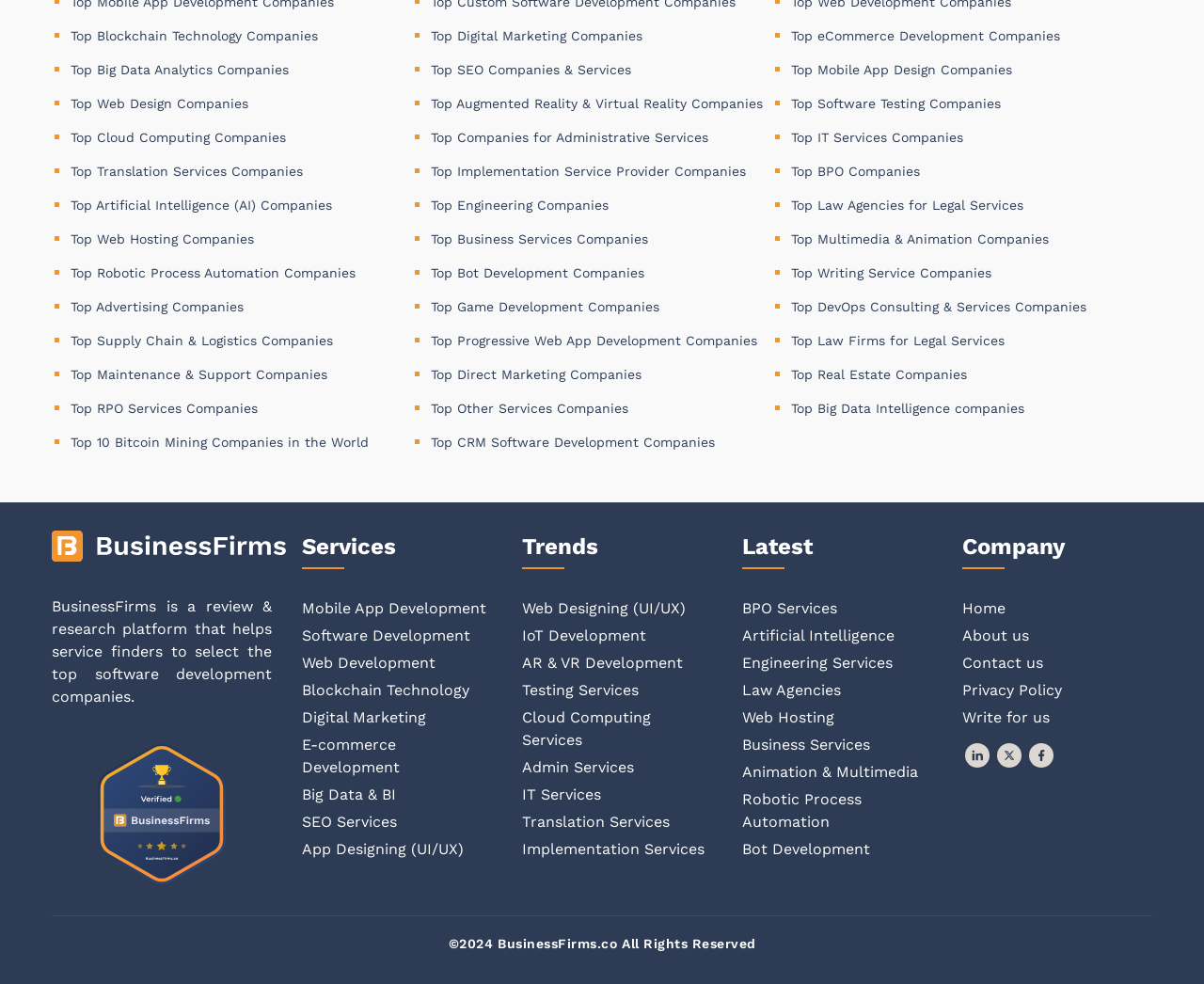How many links are on the webpage? From the image, respond with a single word or brief phrase.

45